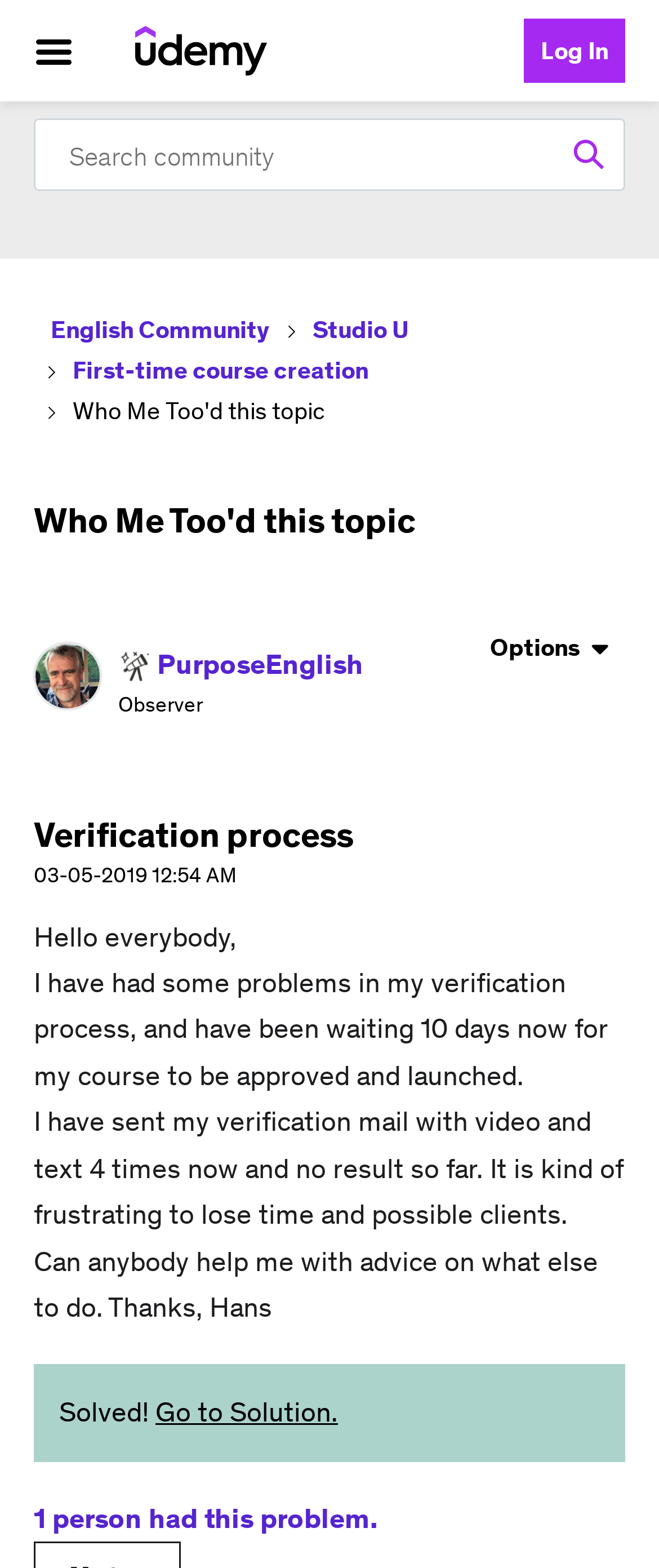Bounding box coordinates are specified in the format (top-left x, top-left y, bottom-right x, bottom-right y). All values are floating point numbers bounded between 0 and 1. Please provide the bounding box coordinate of the region this sentence describes: aria-label="Search" name="messageSearchField" placeholder="Search community" title="Search"

[0.051, 0.075, 0.949, 0.122]